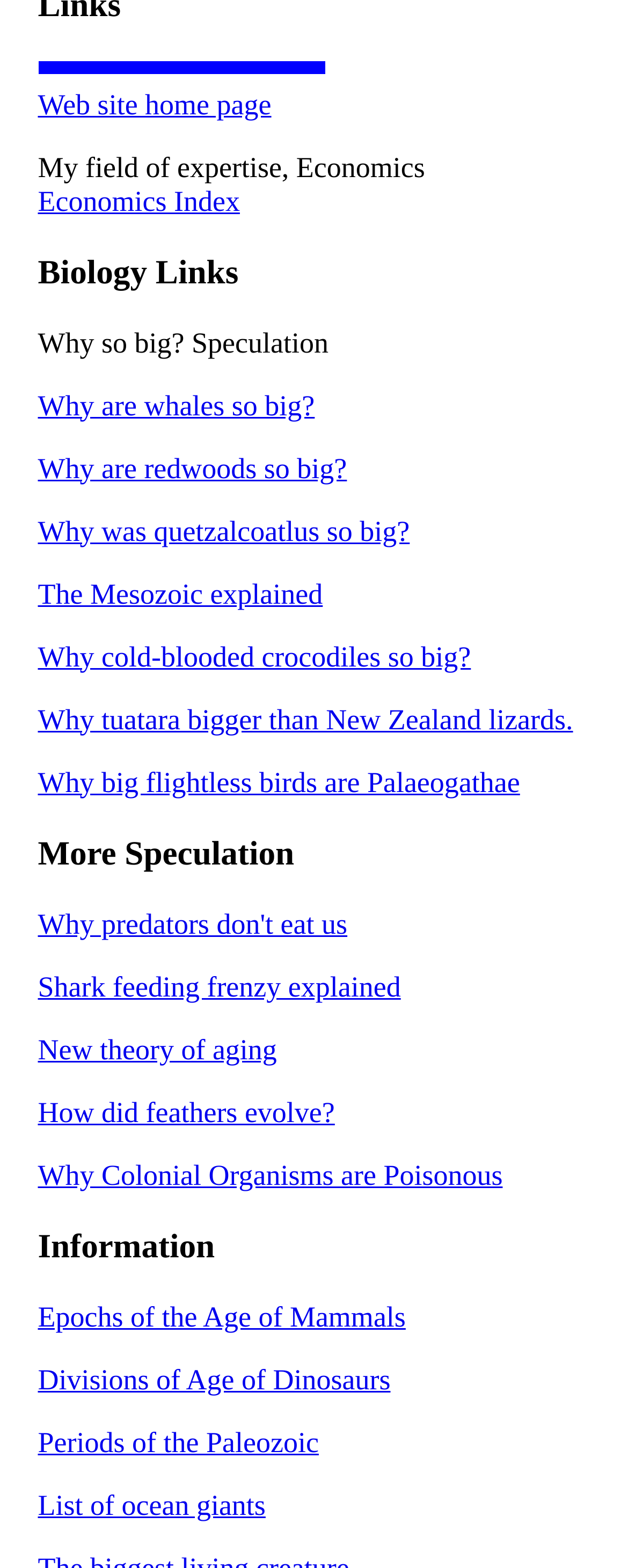Find the bounding box coordinates of the element to click in order to complete this instruction: "Explore the Mesozoic era". The bounding box coordinates must be four float numbers between 0 and 1, denoted as [left, top, right, bottom].

[0.06, 0.368, 0.514, 0.389]